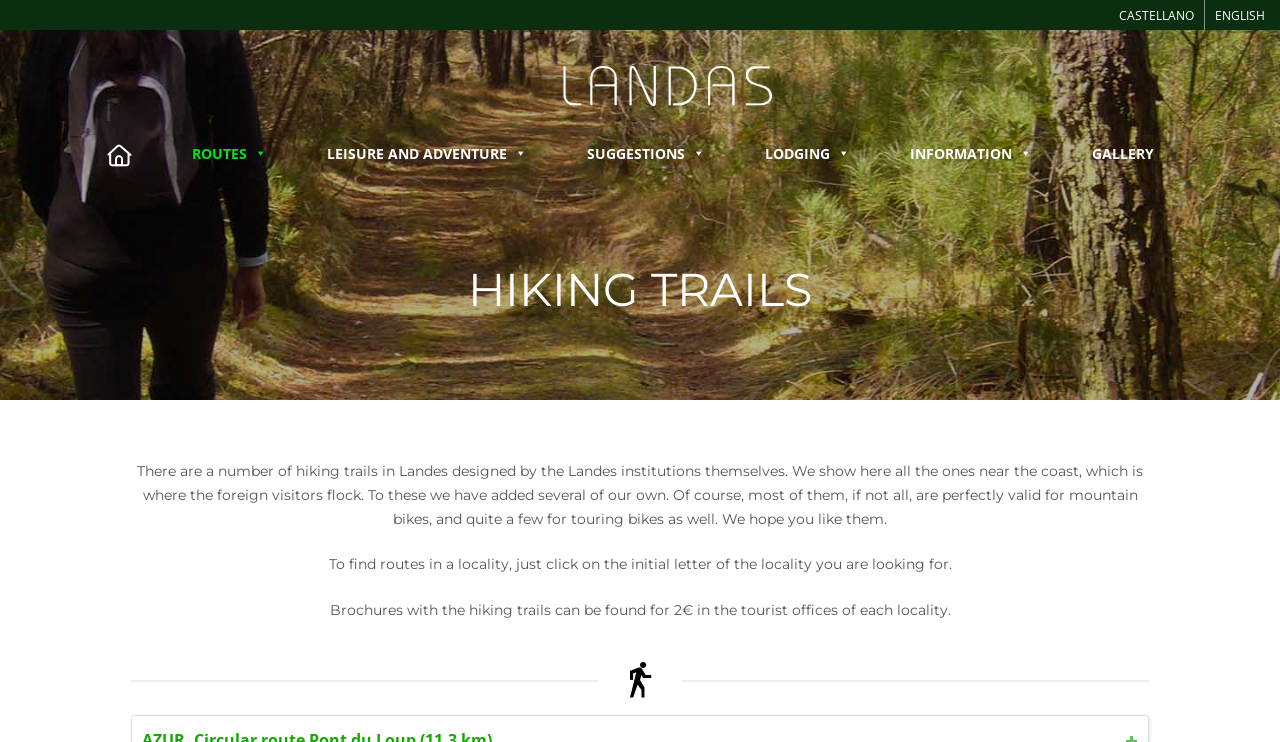Can you show the bounding box coordinates of the region to click on to complete the task described in the instruction: "View routes"?

[0.134, 0.19, 0.224, 0.223]